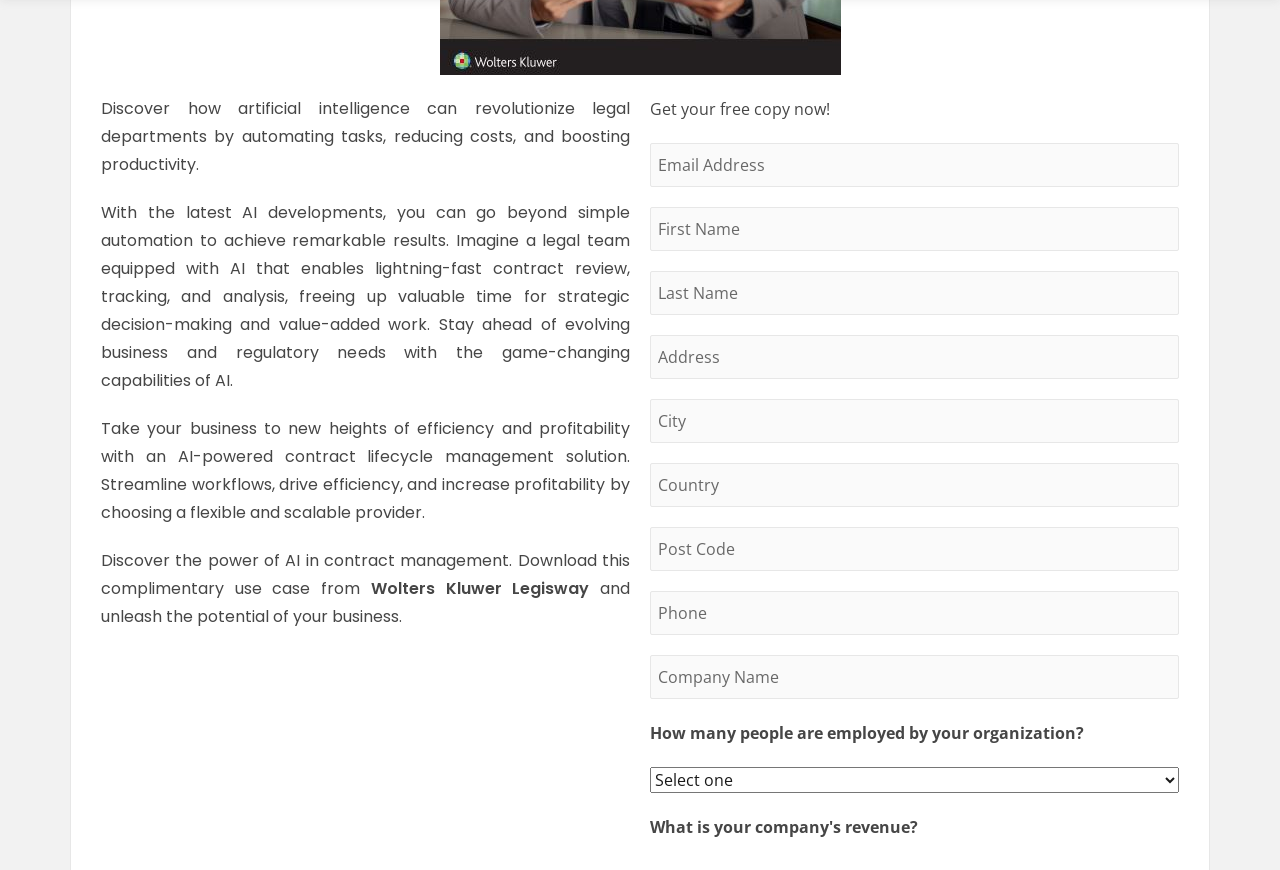Please locate the bounding box coordinates for the element that should be clicked to achieve the following instruction: "Select the number of people employed by your organization". Ensure the coordinates are given as four float numbers between 0 and 1, i.e., [left, top, right, bottom].

[0.508, 0.882, 0.921, 0.912]